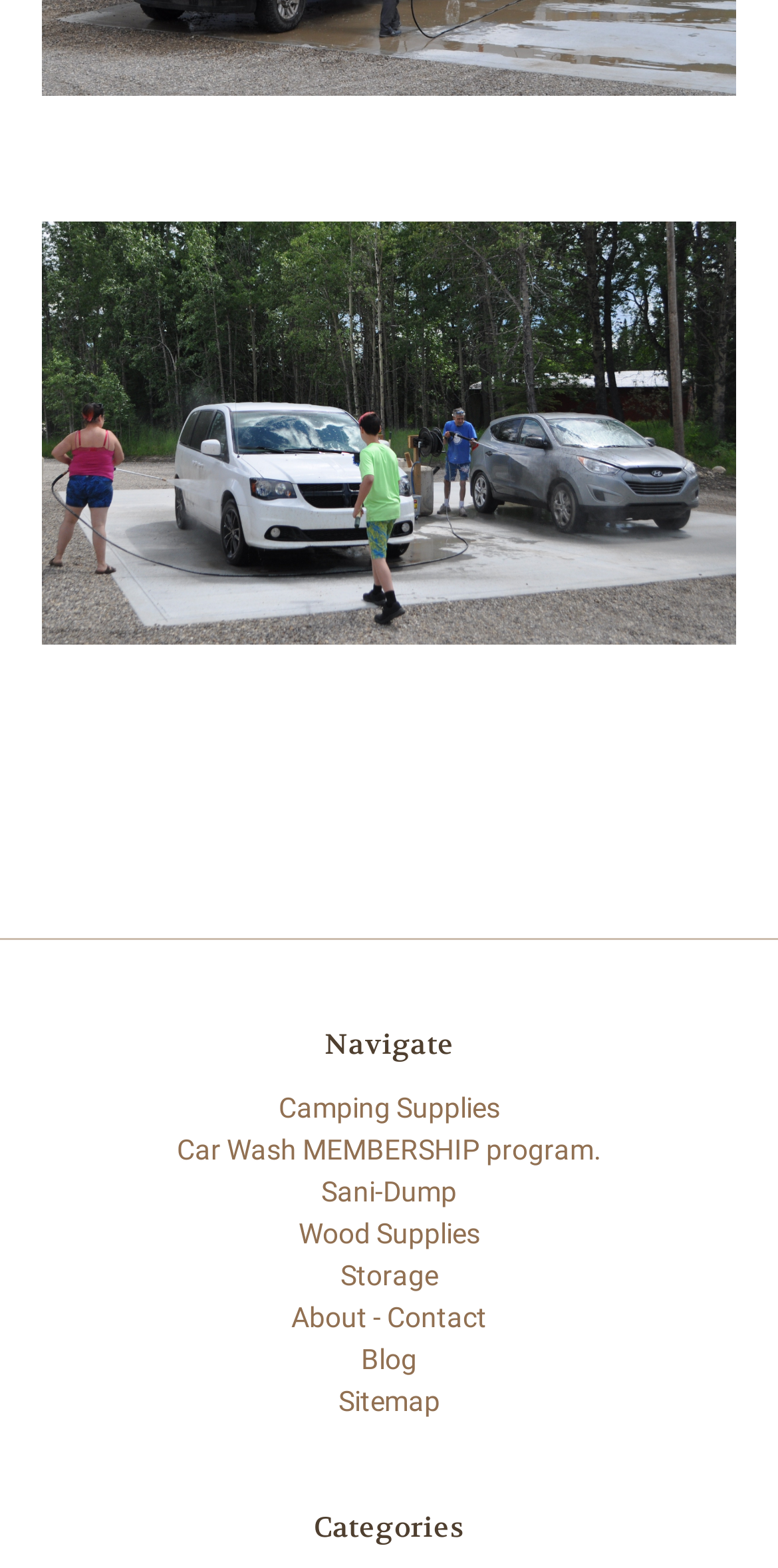Refer to the screenshot and give an in-depth answer to this question: What is the purpose of the 'Sani-Dump' link?

The 'Sani-Dump' link is likely to provide information about Sani-Dump services or facilities, possibly related to car wash or camping, as it is listed alongside other links such as 'Camping Supplies' and 'Car Wash MEMBERSHIP program'.